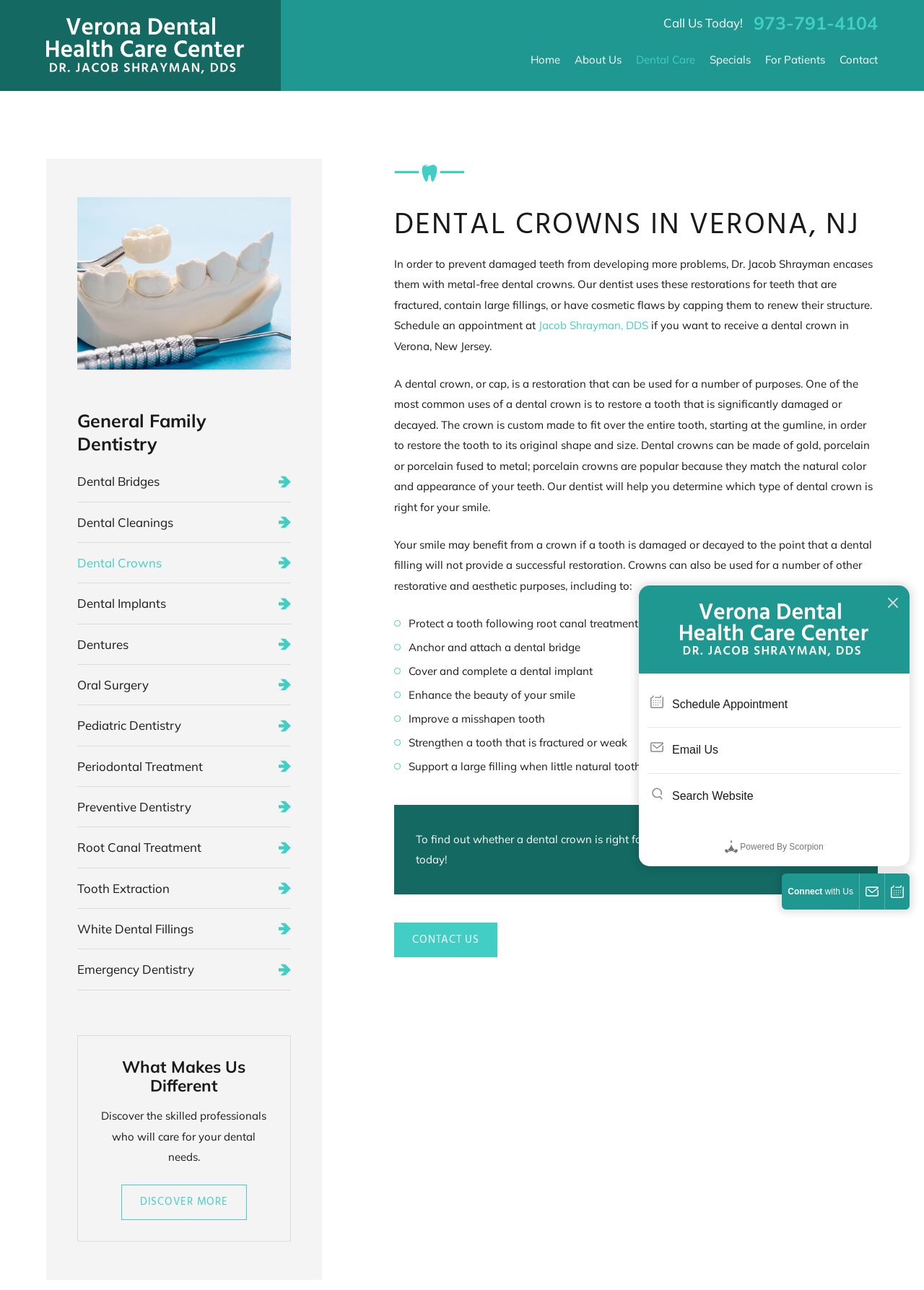Determine and generate the text content of the webpage's headline.

DENTAL CROWNS IN VERONA, NJ